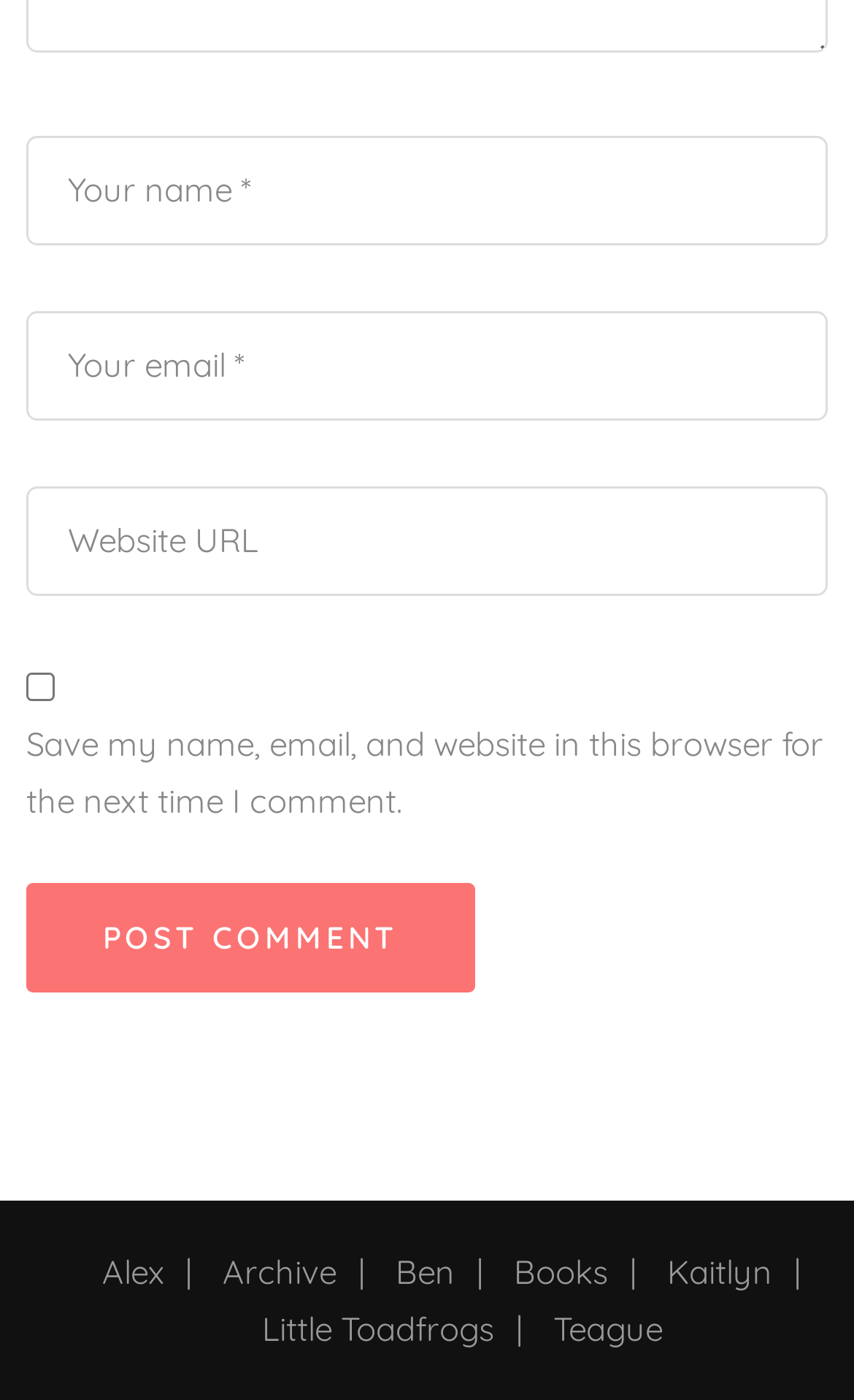Respond with a single word or short phrase to the following question: 
What is the first textbox labeled?

Your name